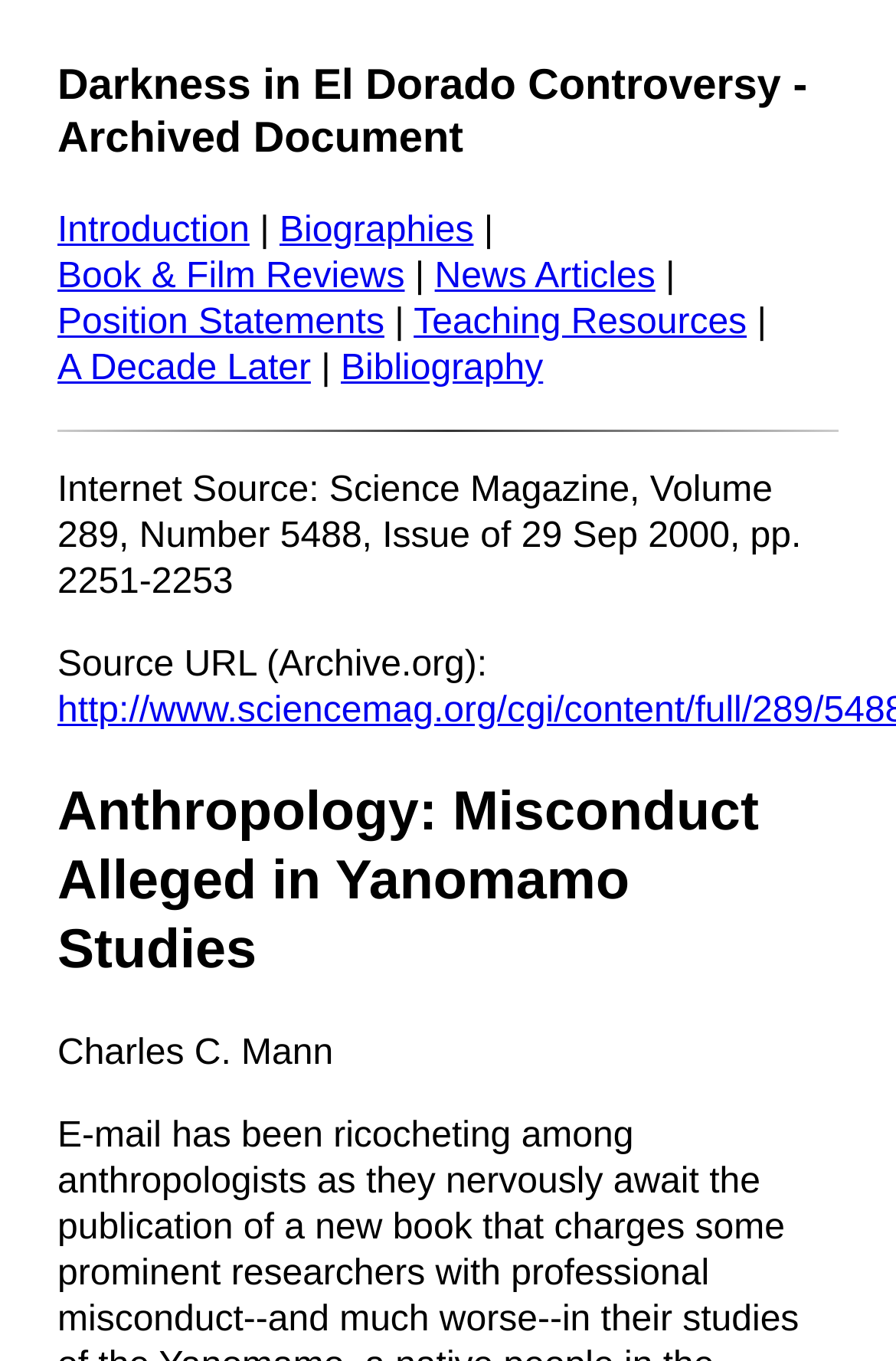Locate the bounding box coordinates of the area you need to click to fulfill this instruction: 'read the blog'. The coordinates must be in the form of four float numbers ranging from 0 to 1: [left, top, right, bottom].

None